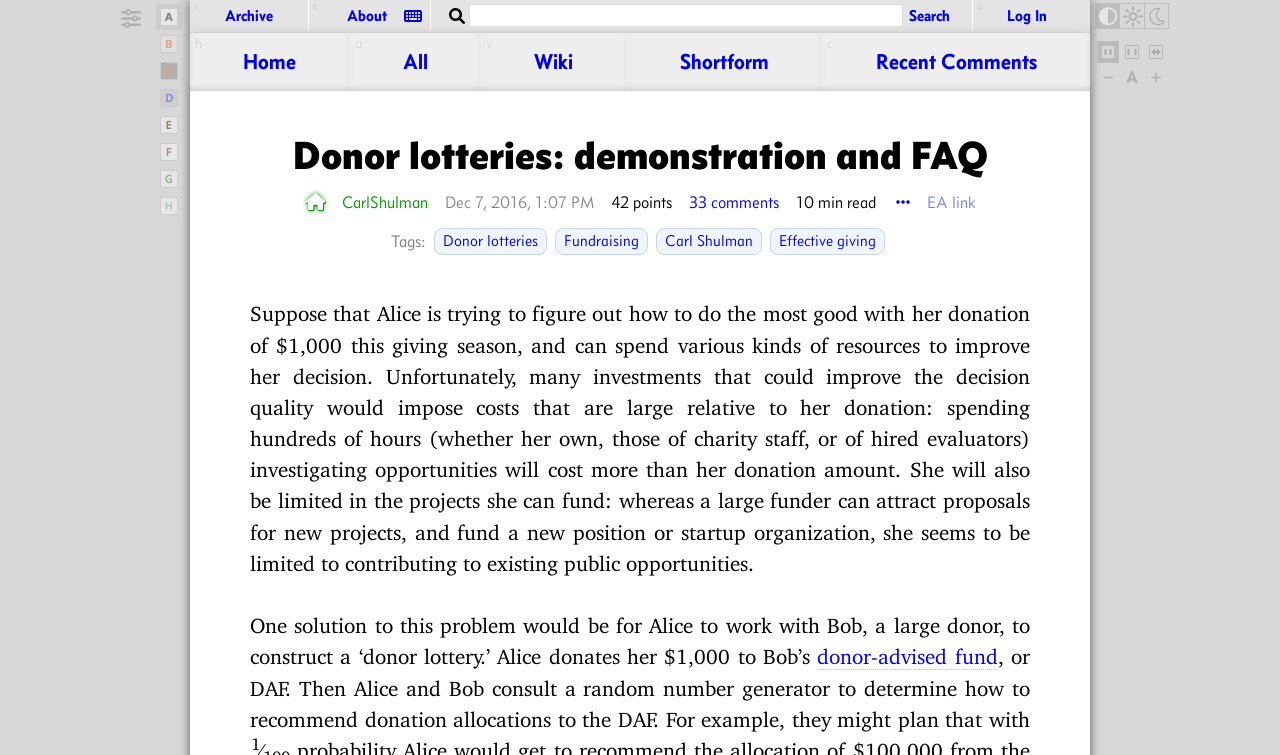Identify the bounding box of the UI element described as follows: "donor-advised fund". Provide the coordinates as four float numbers in the range of 0 to 1 [left, top, right, bottom].

[0.639, 0.853, 0.779, 0.888]